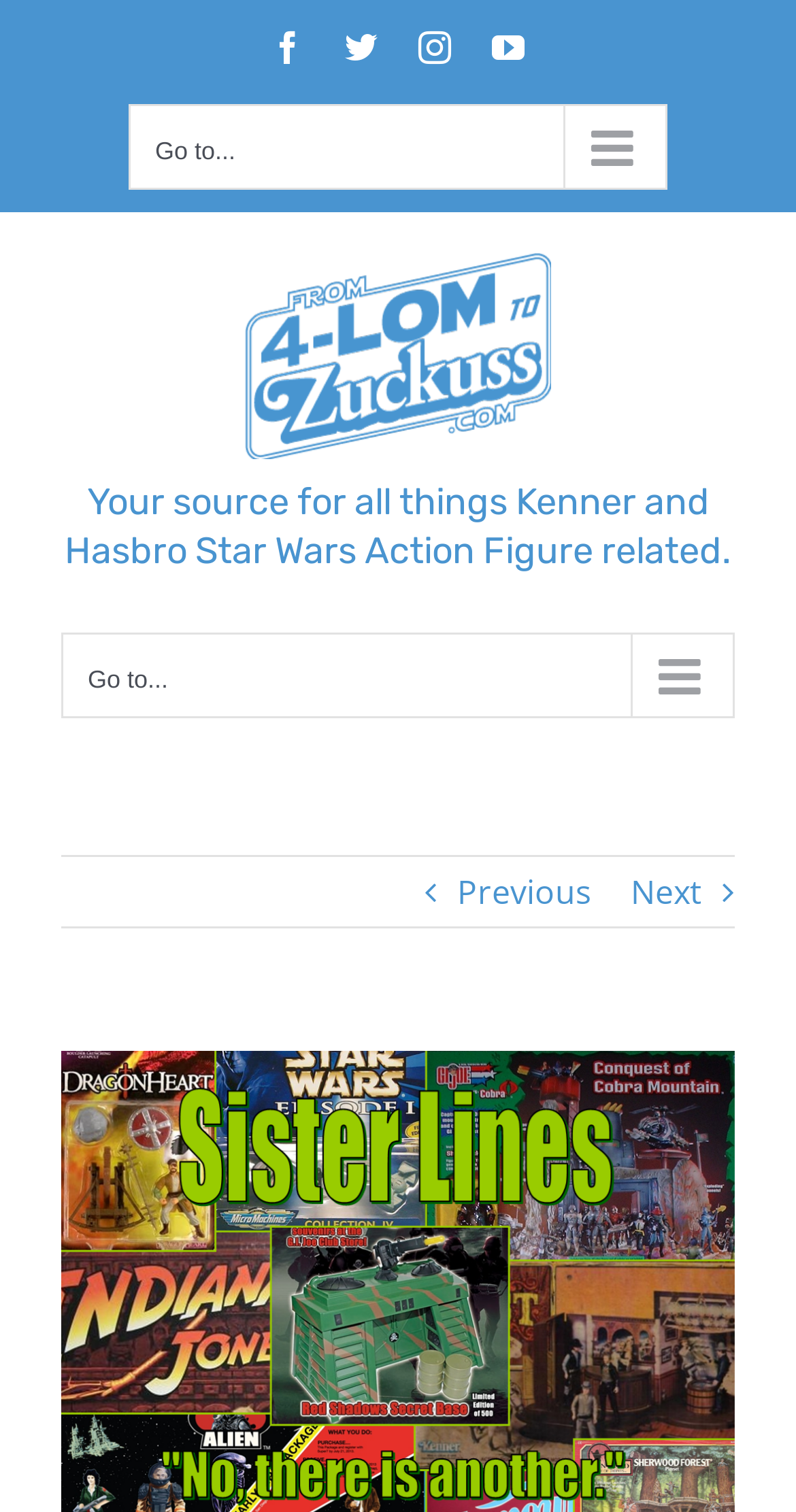What is the purpose of this website?
Based on the image, provide your answer in one word or phrase.

Star Wars Action Figure related